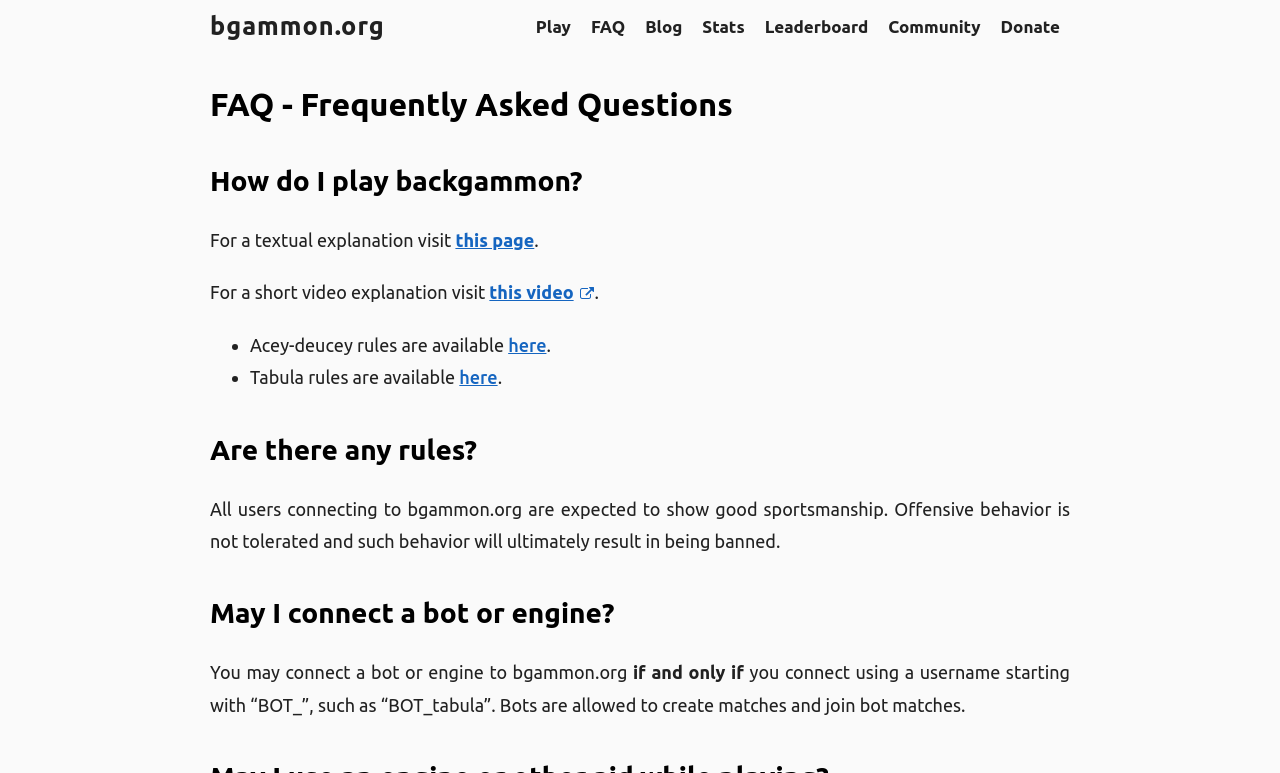Please determine the bounding box coordinates of the clickable area required to carry out the following instruction: "Visit the 'Blog' page". The coordinates must be four float numbers between 0 and 1, represented as [left, top, right, bottom].

[0.504, 0.022, 0.533, 0.047]